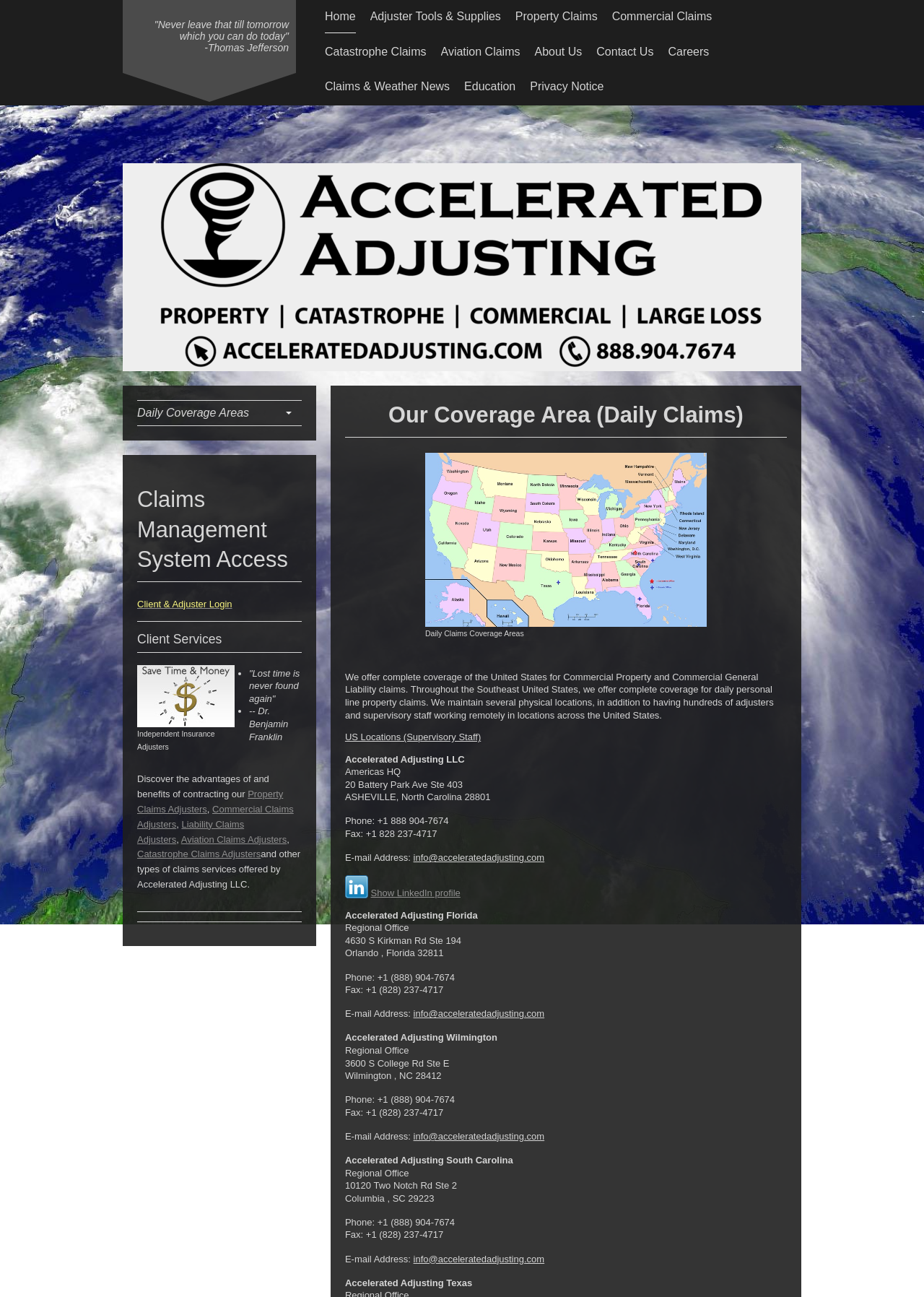Identify the text that serves as the heading for the webpage and generate it.

Our Coverage Area (Daily Claims)